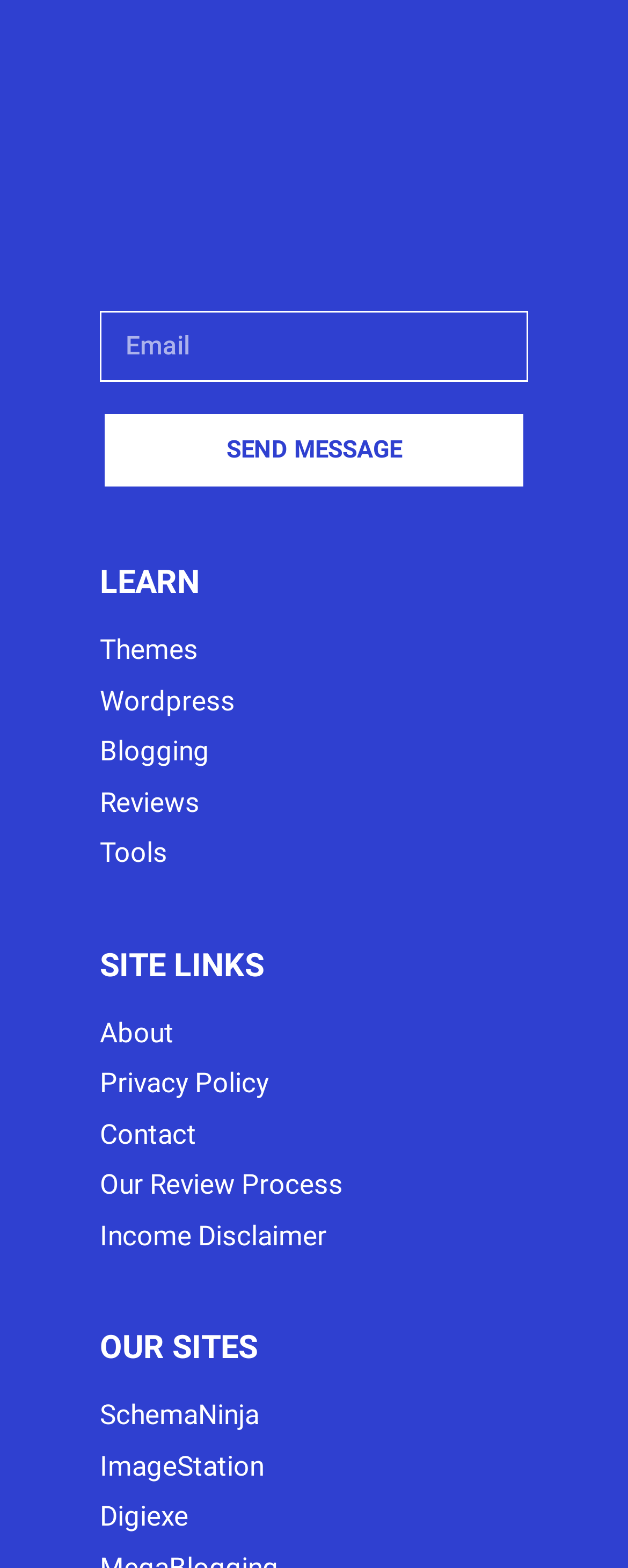What is the category of the link 'SchemaNinja'?
Based on the screenshot, answer the question with a single word or phrase.

OUR SITES